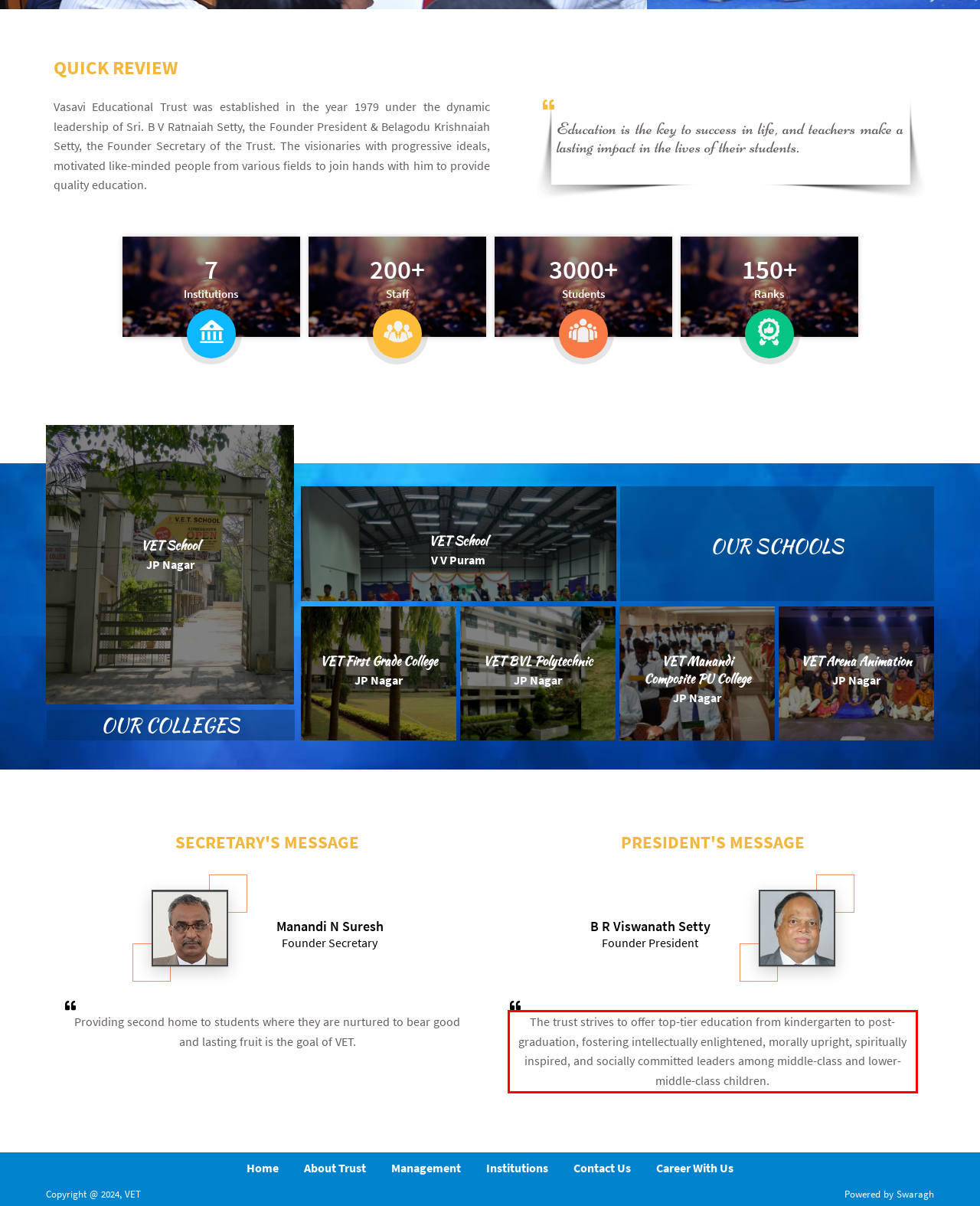You are provided with a screenshot of a webpage that includes a UI element enclosed in a red rectangle. Extract the text content inside this red rectangle.

The trust strives to offer top-tier education from kindergarten to post-graduation, fostering intellectually enlightened, morally upright, spiritually inspired, and socially committed leaders among middle-class and lower-middle-class children.